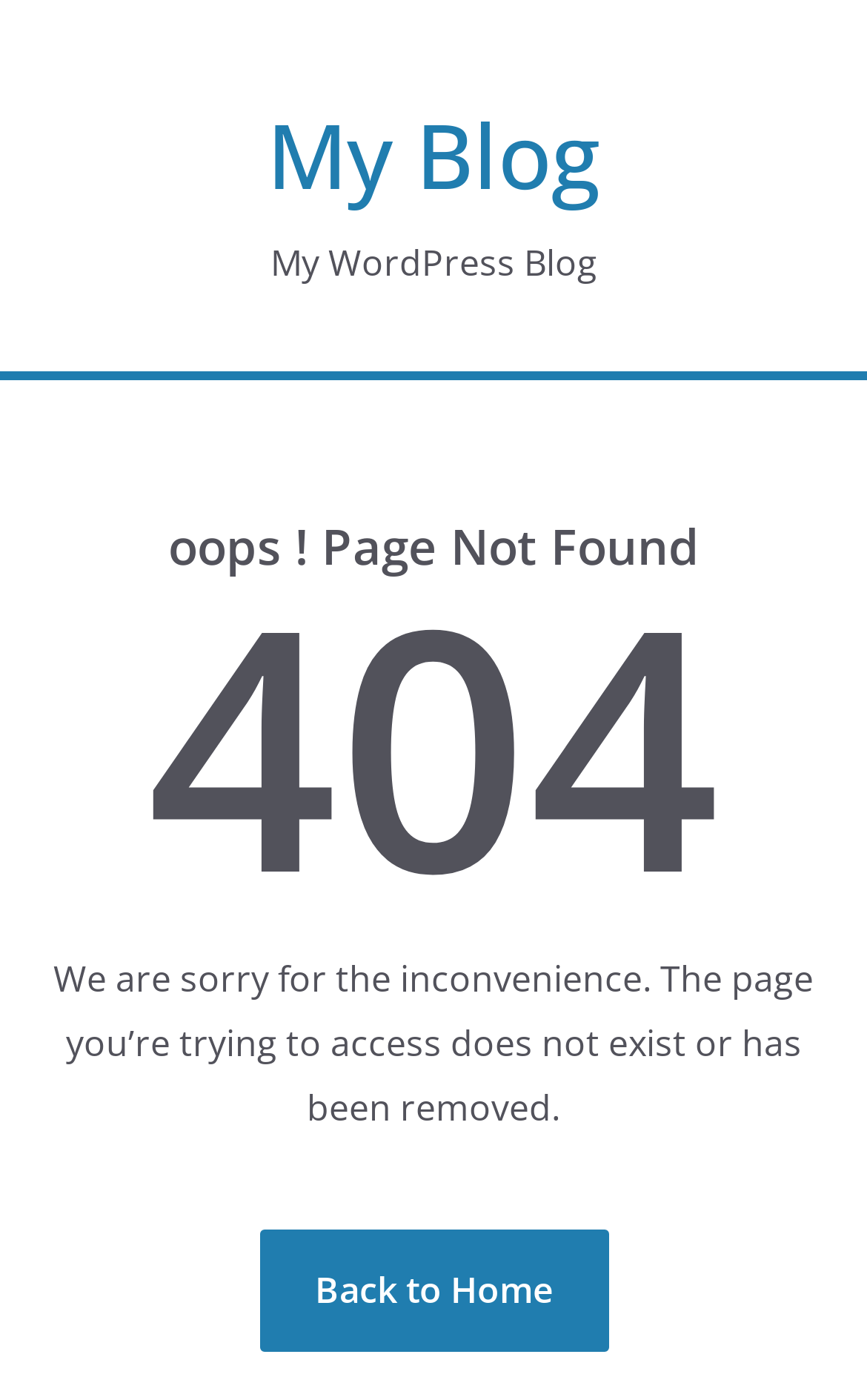Given the element description Skip to content, predict the bounding box coordinates for the UI element in the webpage screenshot. The format should be (top-left x, top-left y, bottom-right x, bottom-right y), and the values should be between 0 and 1.

None